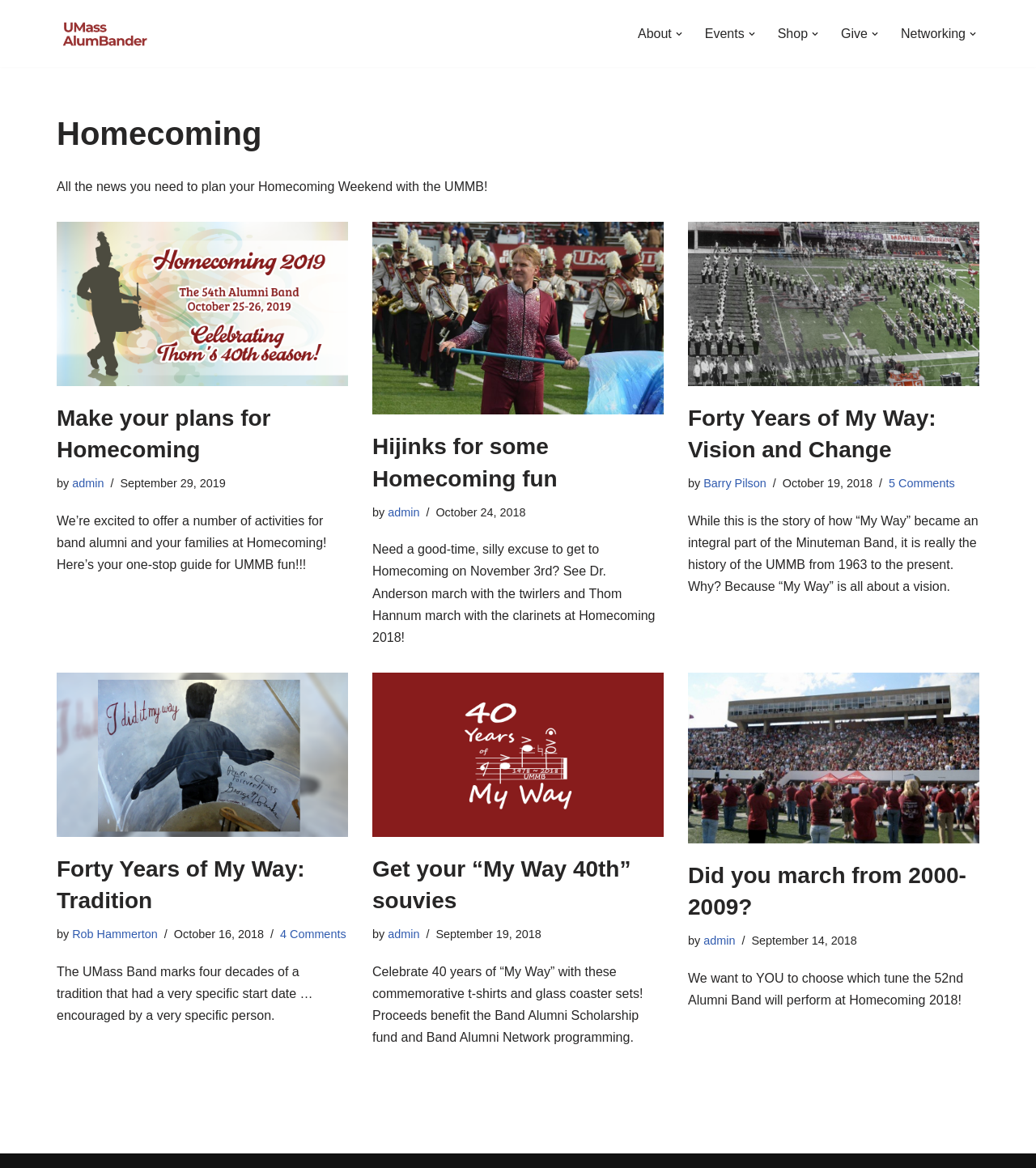How many images are on the main page?
Using the picture, provide a one-word or short phrase answer.

5